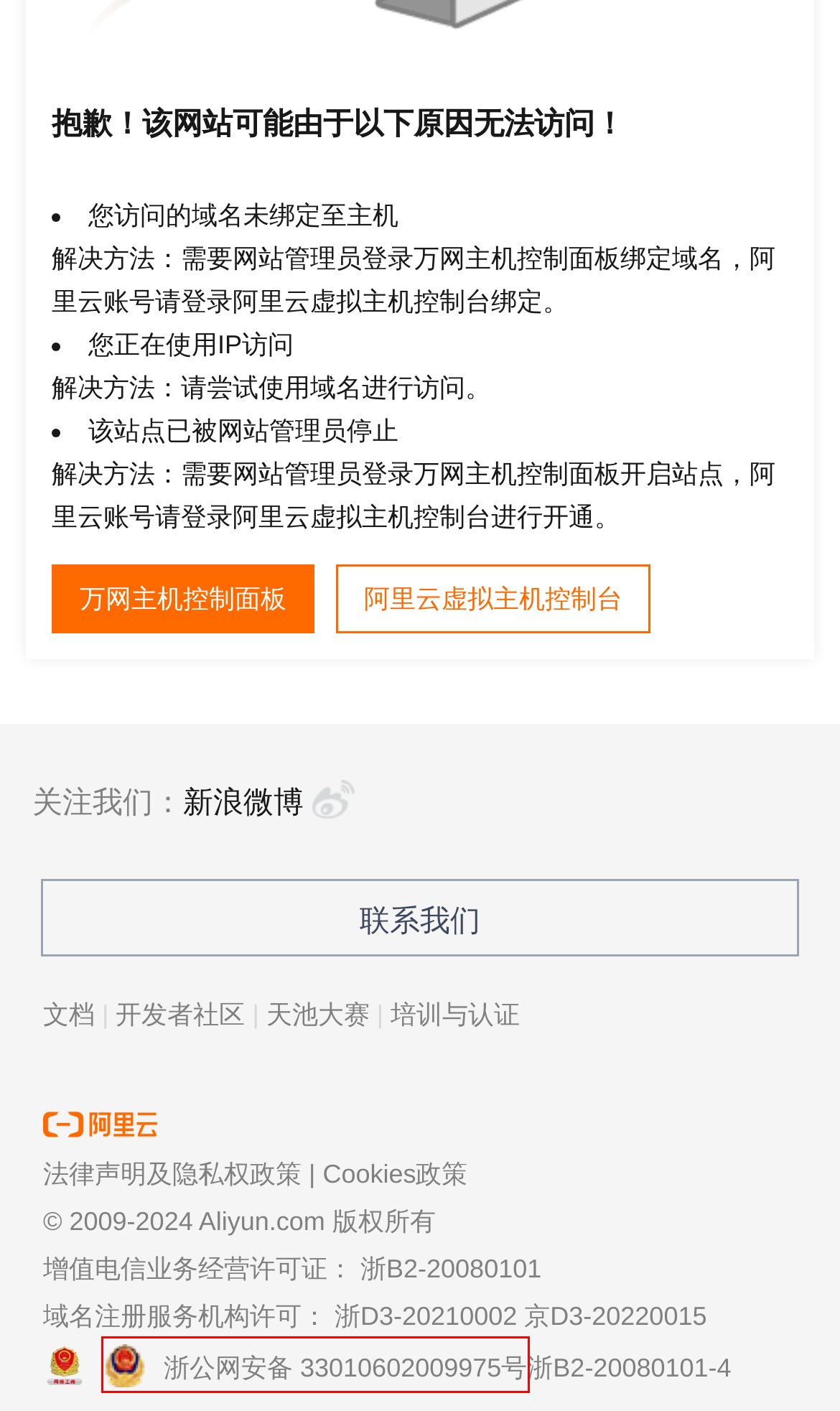You are presented with a screenshot of a webpage with a red bounding box. Select the webpage description that most closely matches the new webpage after clicking the element inside the red bounding box. The options are:
A. 阿里云开发者社区-云计算社区-阿里云
B. 阿里云文档_文档中心_云计算文档-阿里云帮助中心
C. 阿里云-联系我们
D. 验照错误
E. 阿里云培训中心 - 阿里云
F. 全国互联网安全管理平台
G. Sina Visitor System
H. 阿里云官网法律声明及隐私权政策

F